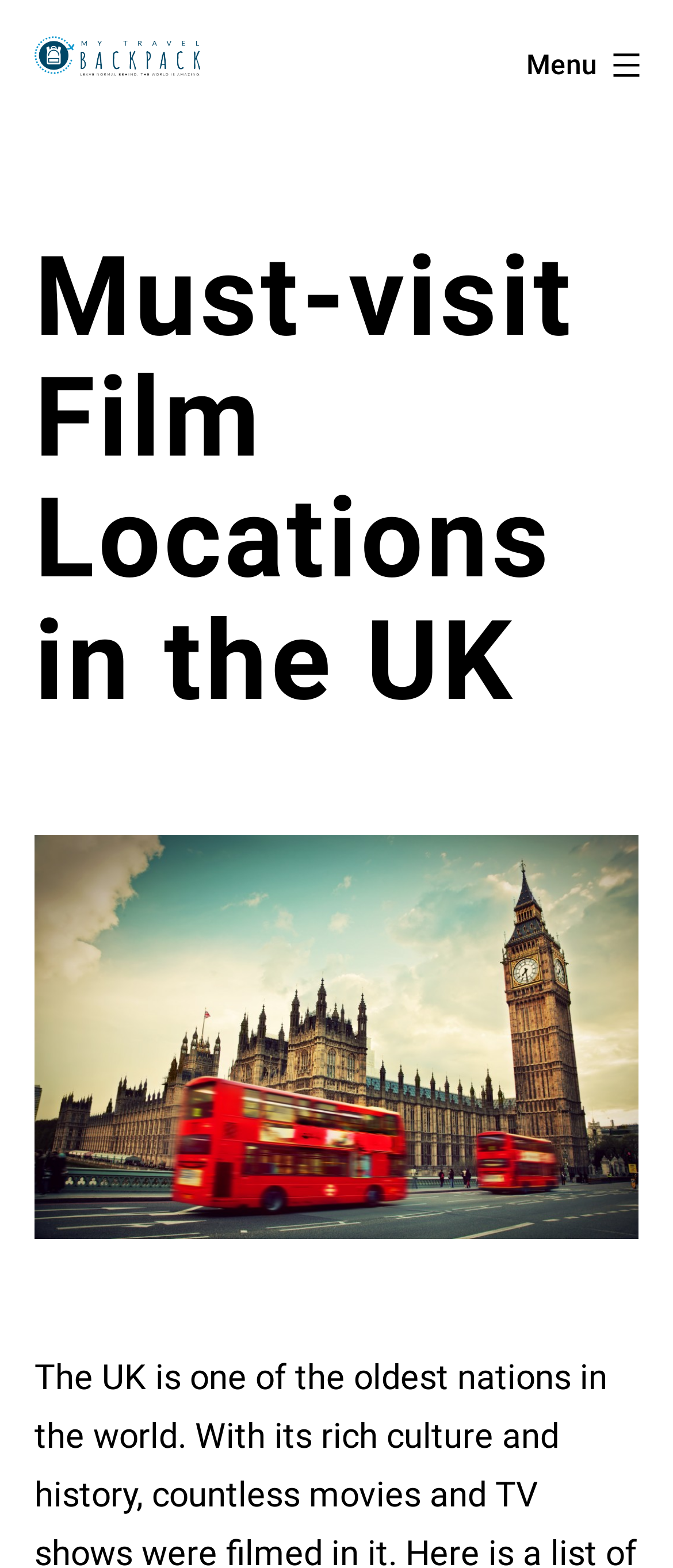Provide a single word or phrase to answer the given question: 
What is the location depicted in the image?

London UK